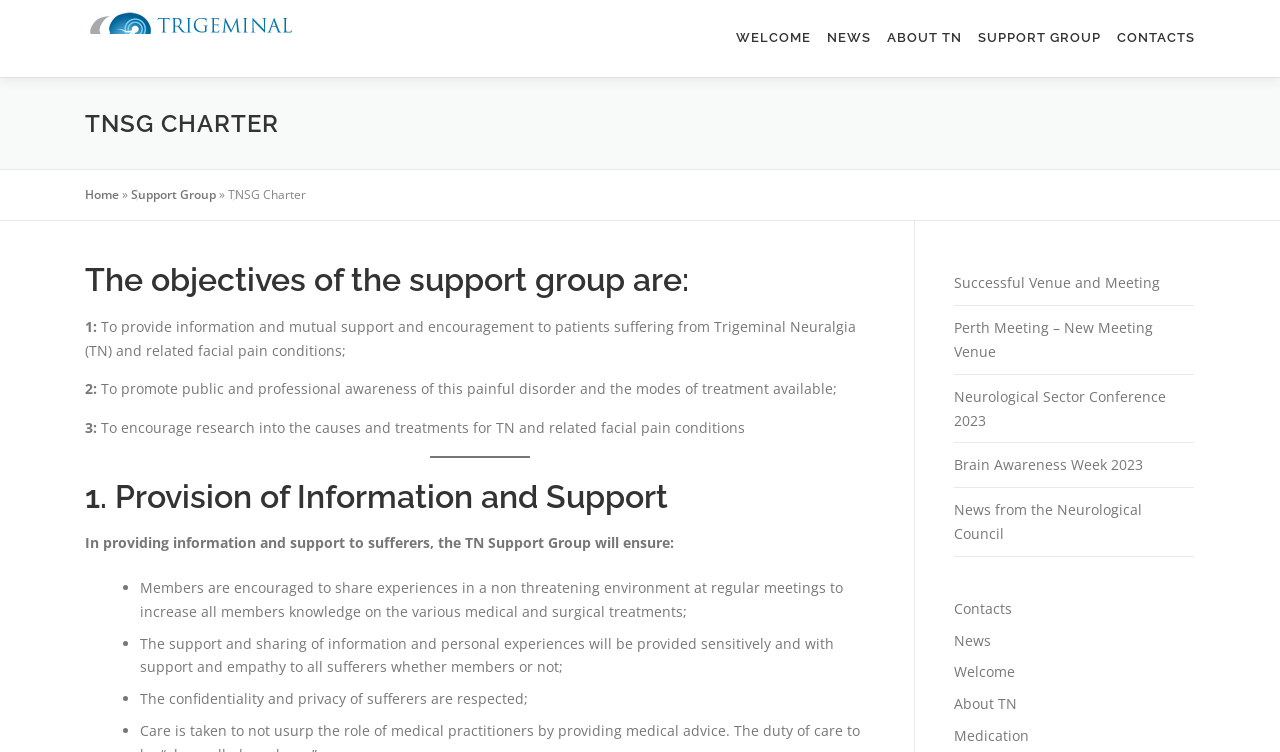Based on the element description: "Support Group", identify the bounding box coordinates for this UI element. The coordinates must be four float numbers between 0 and 1, listed as [left, top, right, bottom].

[0.758, 0.0, 0.866, 0.1]